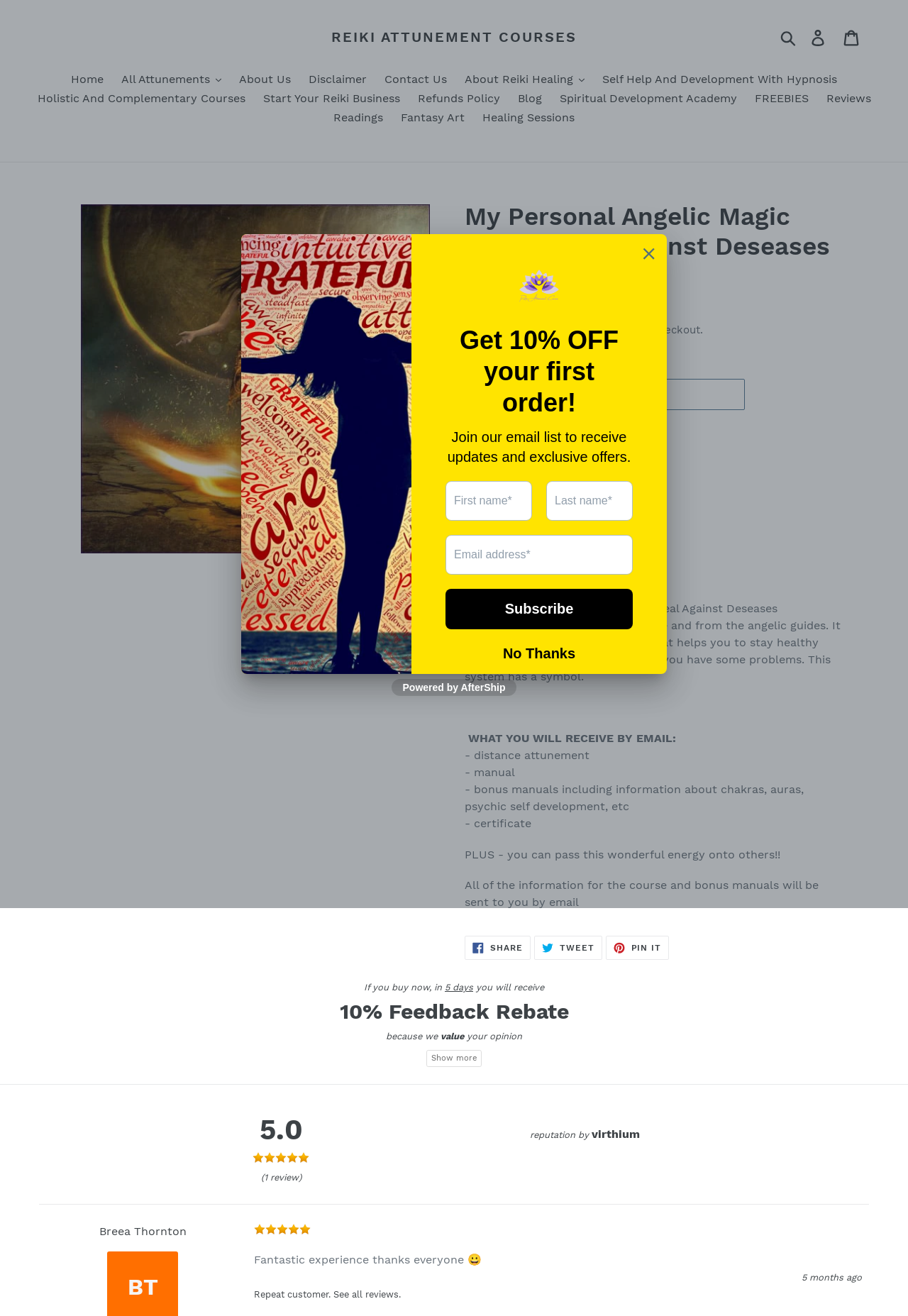Identify the bounding box coordinates for the region to click in order to carry out this instruction: "Click the 'About Us' link". Provide the coordinates using four float numbers between 0 and 1, formatted as [left, top, right, bottom].

[0.255, 0.073, 0.328, 0.087]